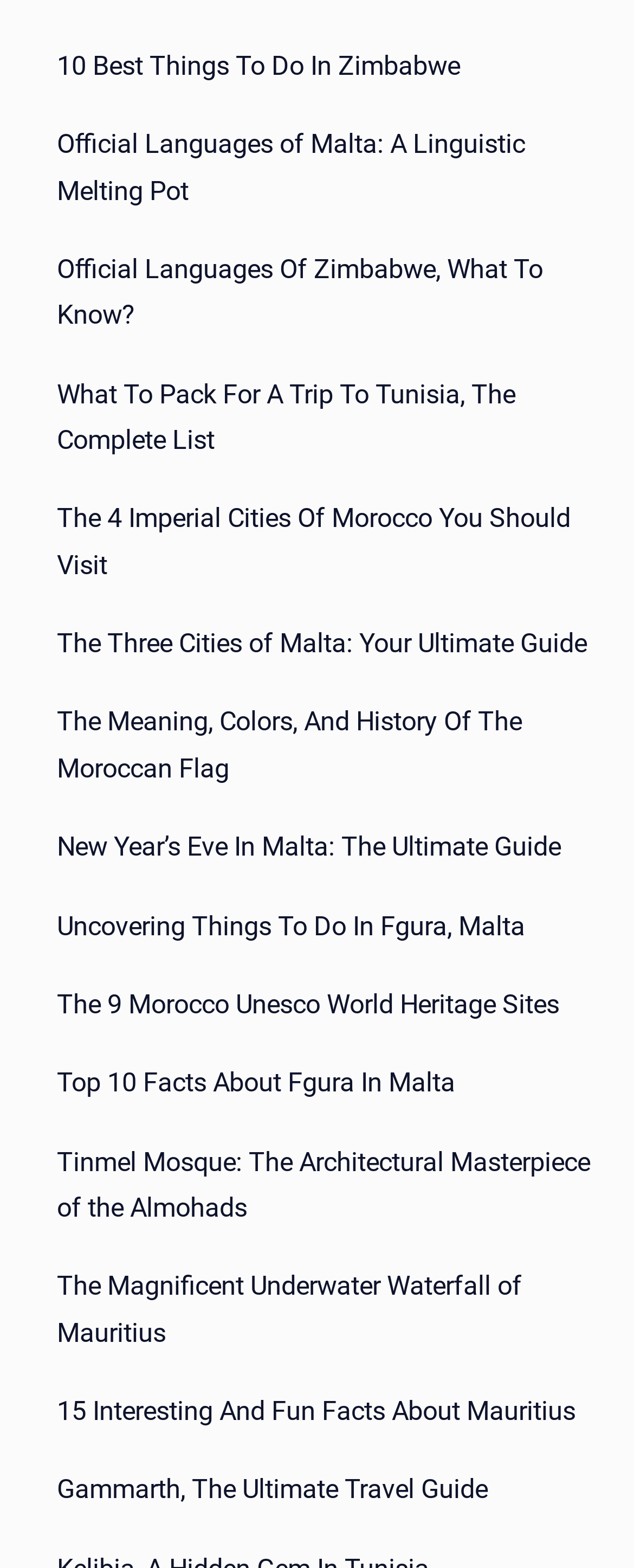Kindly respond to the following question with a single word or a brief phrase: 
How many links are there on the webpage?

15